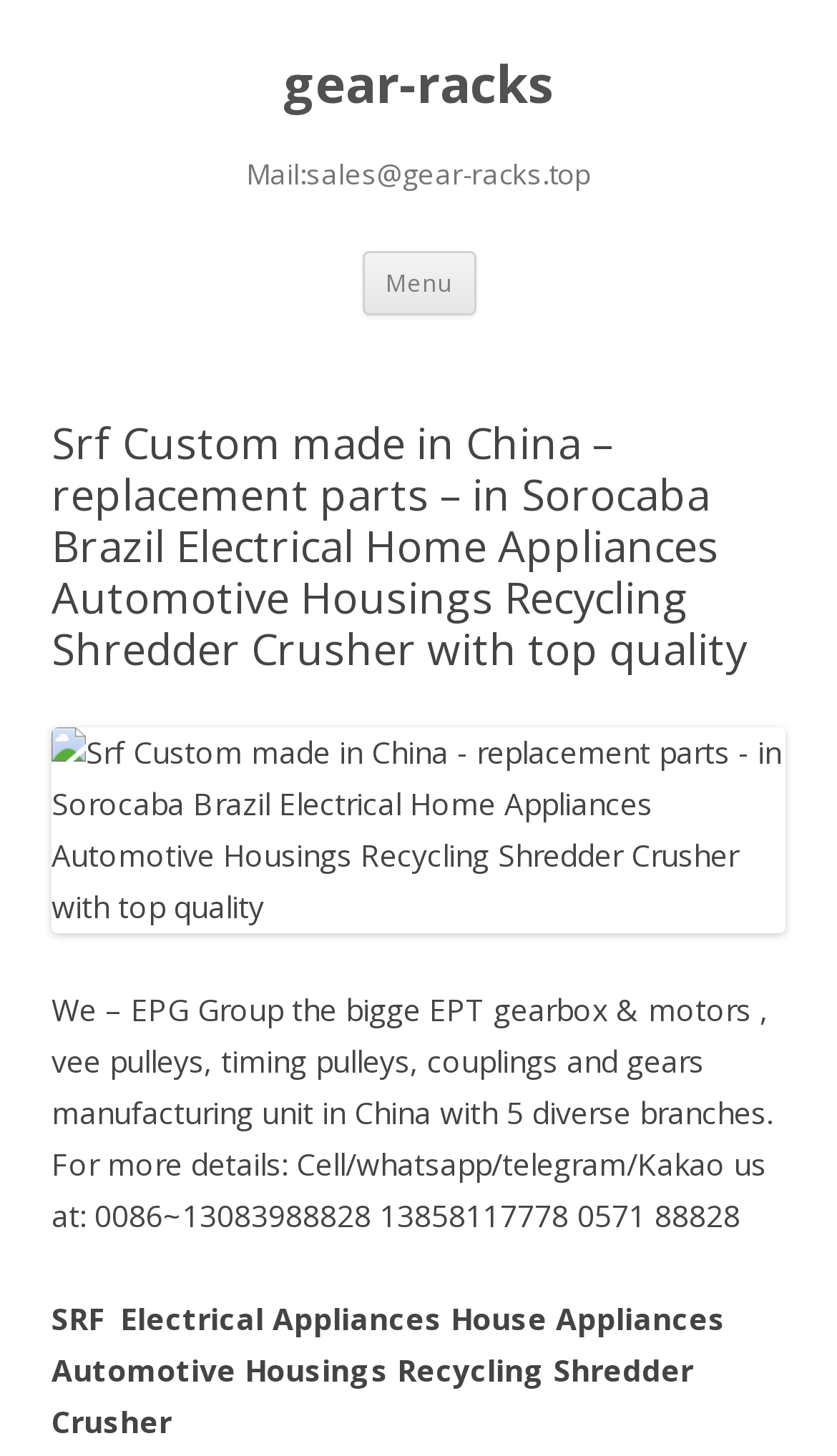Given the description of the UI element: "gear-racks", predict the bounding box coordinates in the form of [left, top, right, bottom], with each value being a float between 0 and 1.

[0.338, 0.035, 0.662, 0.081]